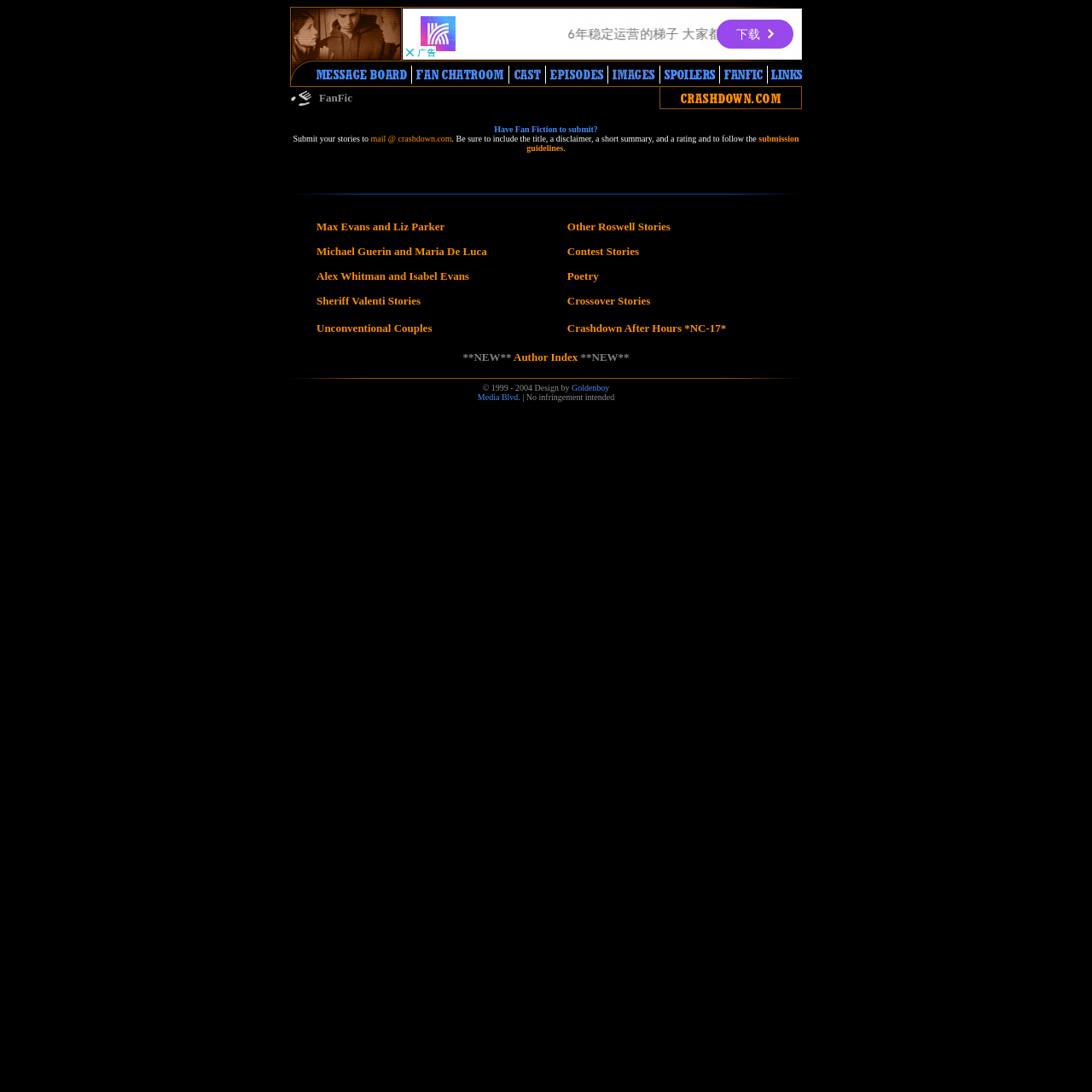Kindly provide the bounding box coordinates of the section you need to click on to fulfill the given instruction: "Read Poetry".

[0.519, 0.247, 0.548, 0.259]